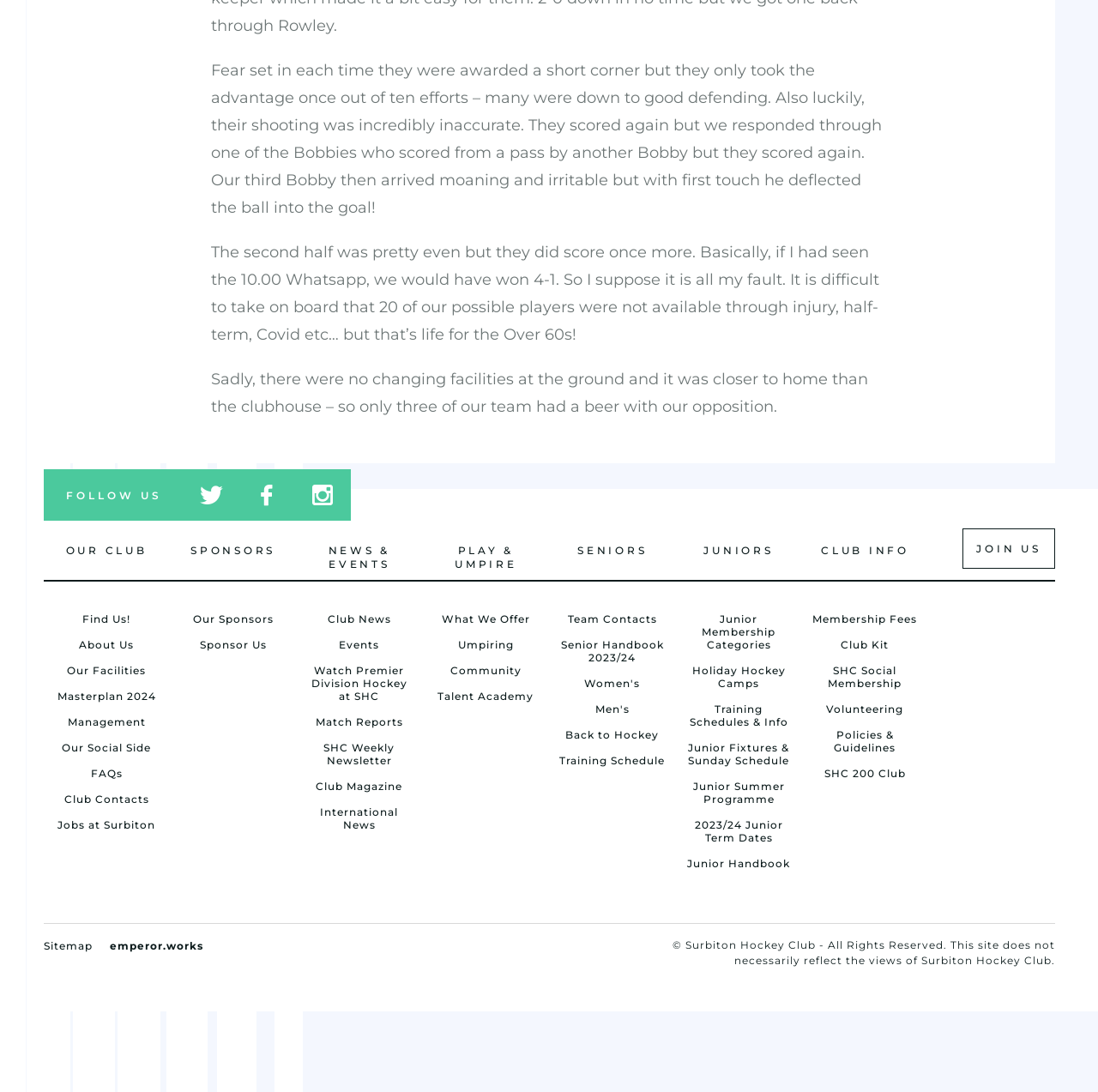Find the bounding box coordinates of the element to click in order to complete this instruction: "Learn about the Junior Summer Programme". The bounding box coordinates must be four float numbers between 0 and 1, denoted as [left, top, right, bottom].

[0.631, 0.714, 0.715, 0.738]